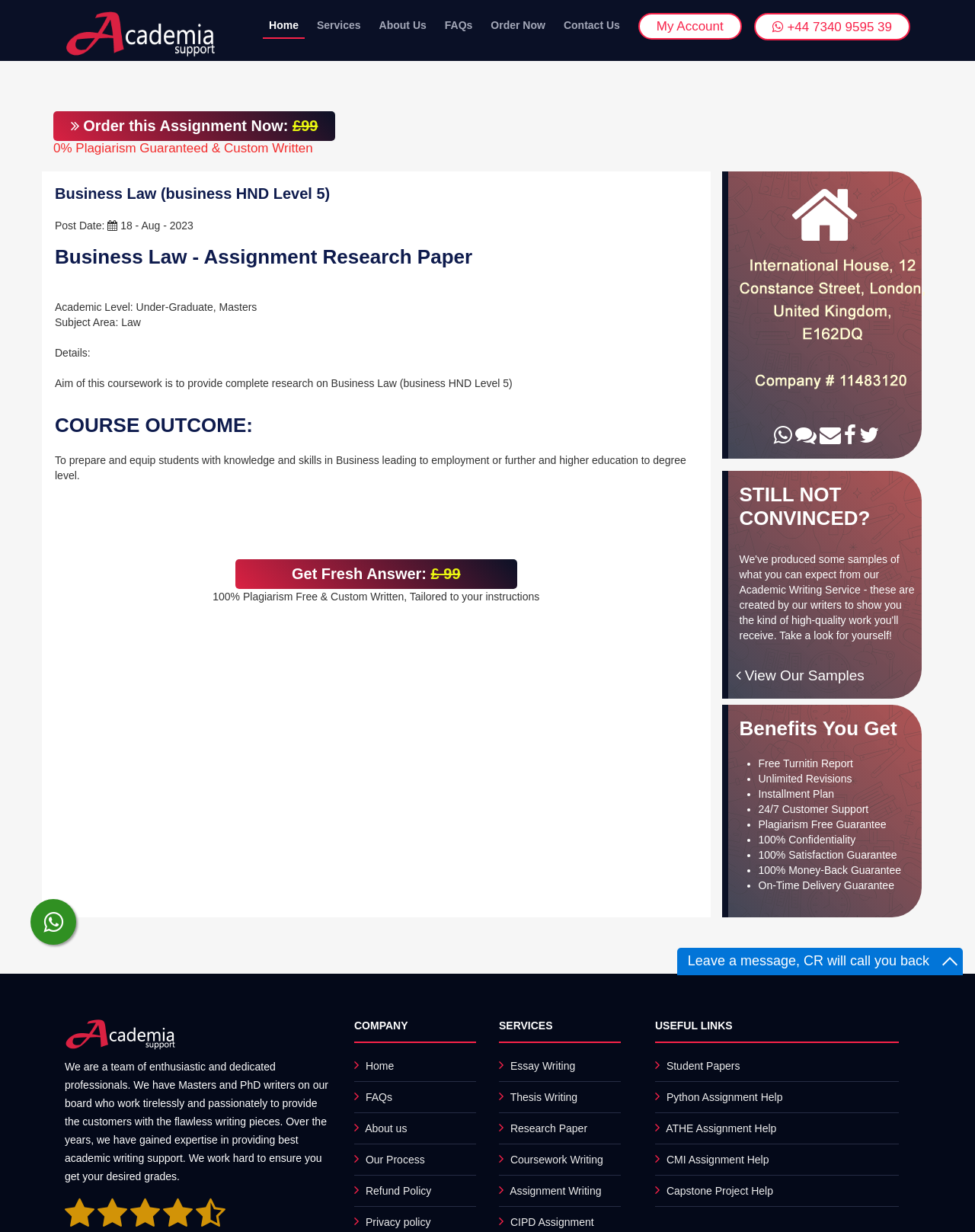Give a full account of the webpage's elements and their arrangement.

This webpage is about a business law assignment help service. At the top, there is a logo of Academia Support and a navigation menu with links to Home, Services, About Us, FAQs, Order Now, Contact Us, and My Account. Below the navigation menu, there is a call-to-action button to order an assignment now for £99.

The main content of the webpage is divided into several sections. The first section has a heading "Business Law (business HND Level 5)" and provides details about the assignment, including the post date, academic level, subject area, and details of the coursework. 

Below this section, there is a section with a heading "COURSE OUTCOME" that describes the outcome of the coursework. 

Next, there is a section with a button to get a fresh answer for £99 and a statement about the service's guarantee of 100% plagiarism-free and custom-written work.

On the right side of the webpage, there is a section with a heading "STILL NOT CONVINCED?" that provides links to view samples and lists the benefits of using the service, including free Turnitin report, unlimited revisions, installment plan, 24/7 customer support, plagiarism-free guarantee, 100% confidentiality, 100% satisfaction guarantee, and 100% money-back guarantee.

At the bottom of the webpage, there are three columns with headings "COMPANY", "SERVICES", and "USEFUL LINKS" that provide links to various pages of the website, including the company's about page, services offered, and useful resources.

Throughout the webpage, there are several images, including the Academia Support logo, a UK address image, and an official logo. There are also several social media links and a phone number with a call-back request.